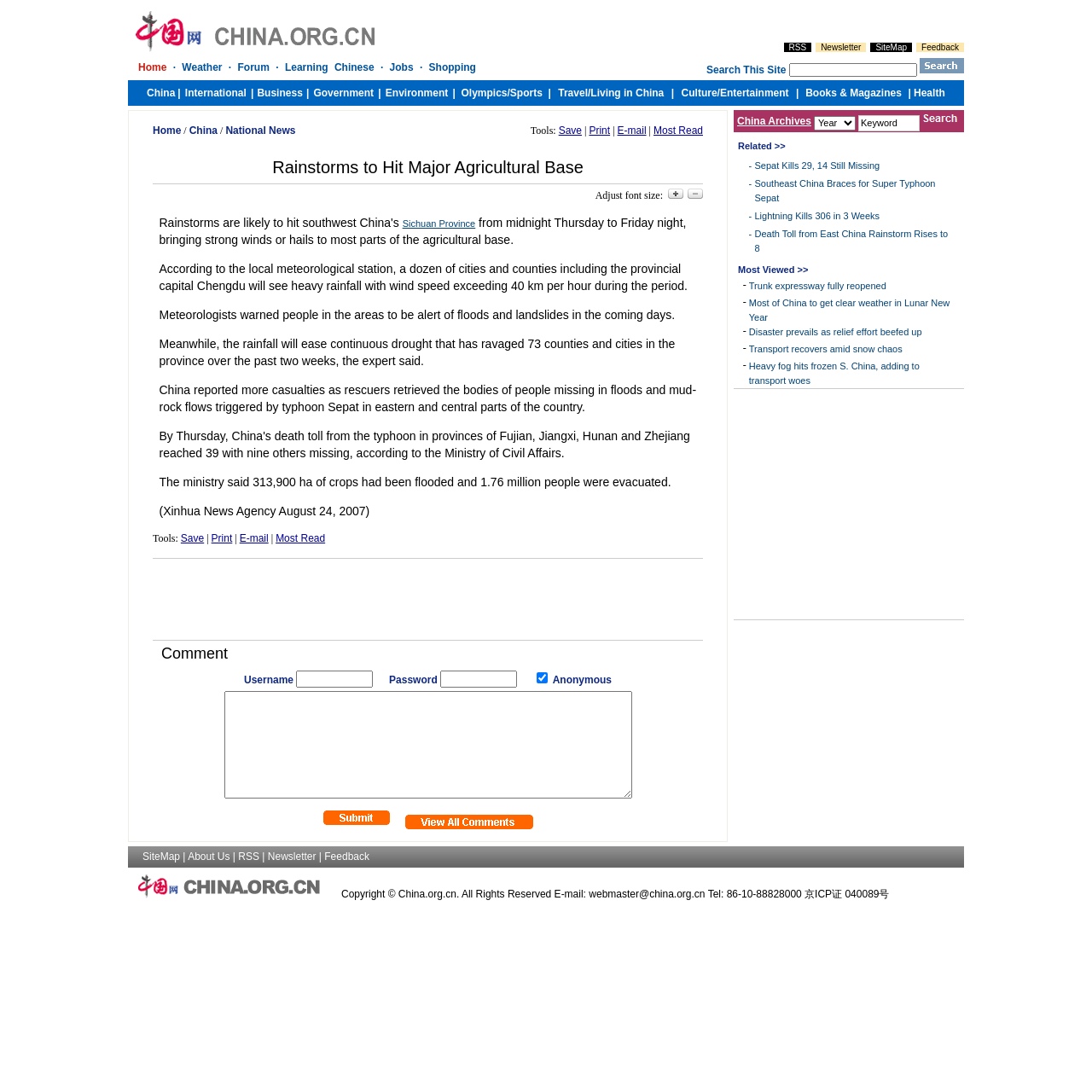Identify the bounding box coordinates of the area you need to click to perform the following instruction: "Search This Site".

[0.722, 0.058, 0.84, 0.07]